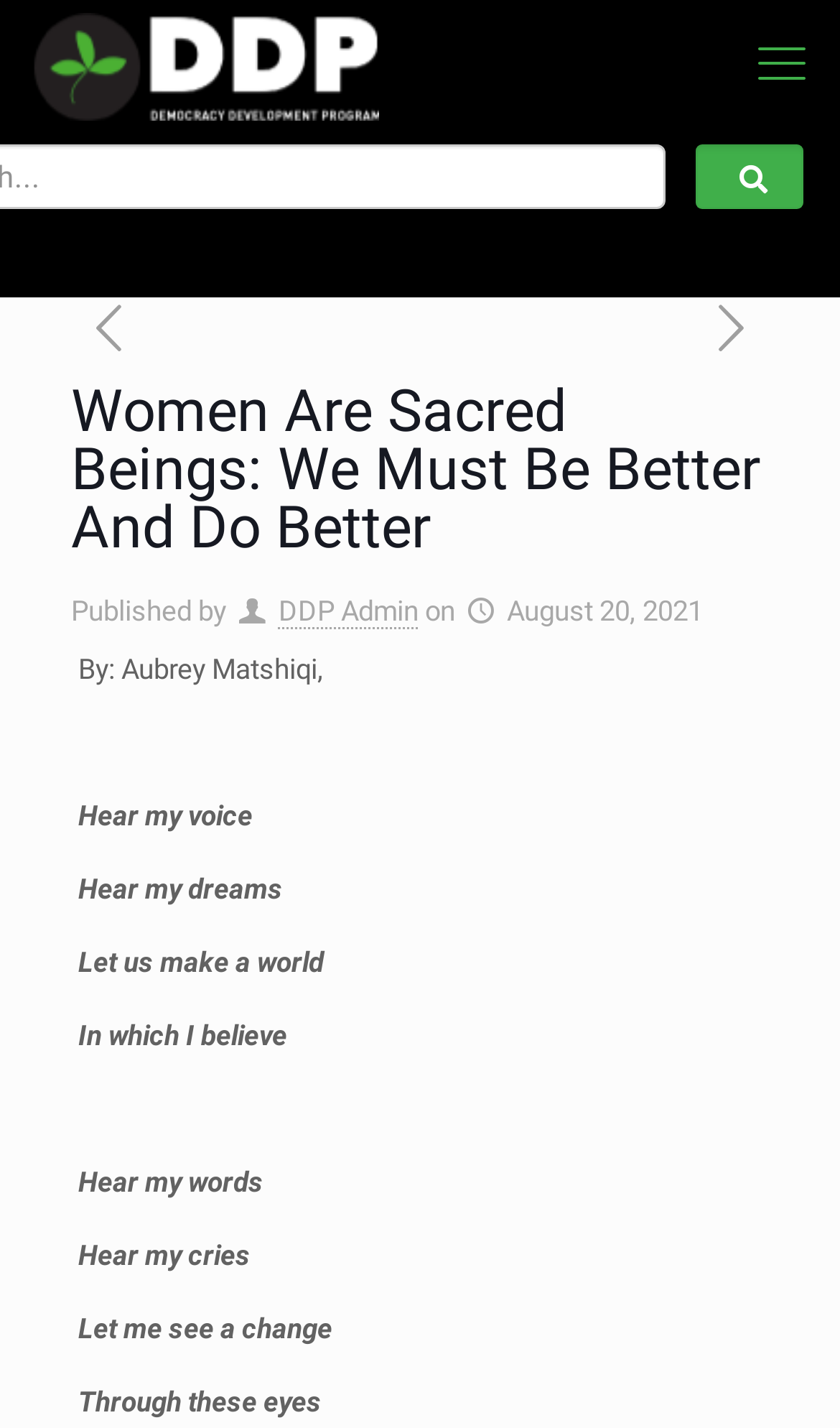Who is the author of the blog post?
Kindly offer a comprehensive and detailed response to the question.

The author of the blog post is mentioned in the text 'By: Aubrey Matshiqi,' which is located below the title of the blog post.